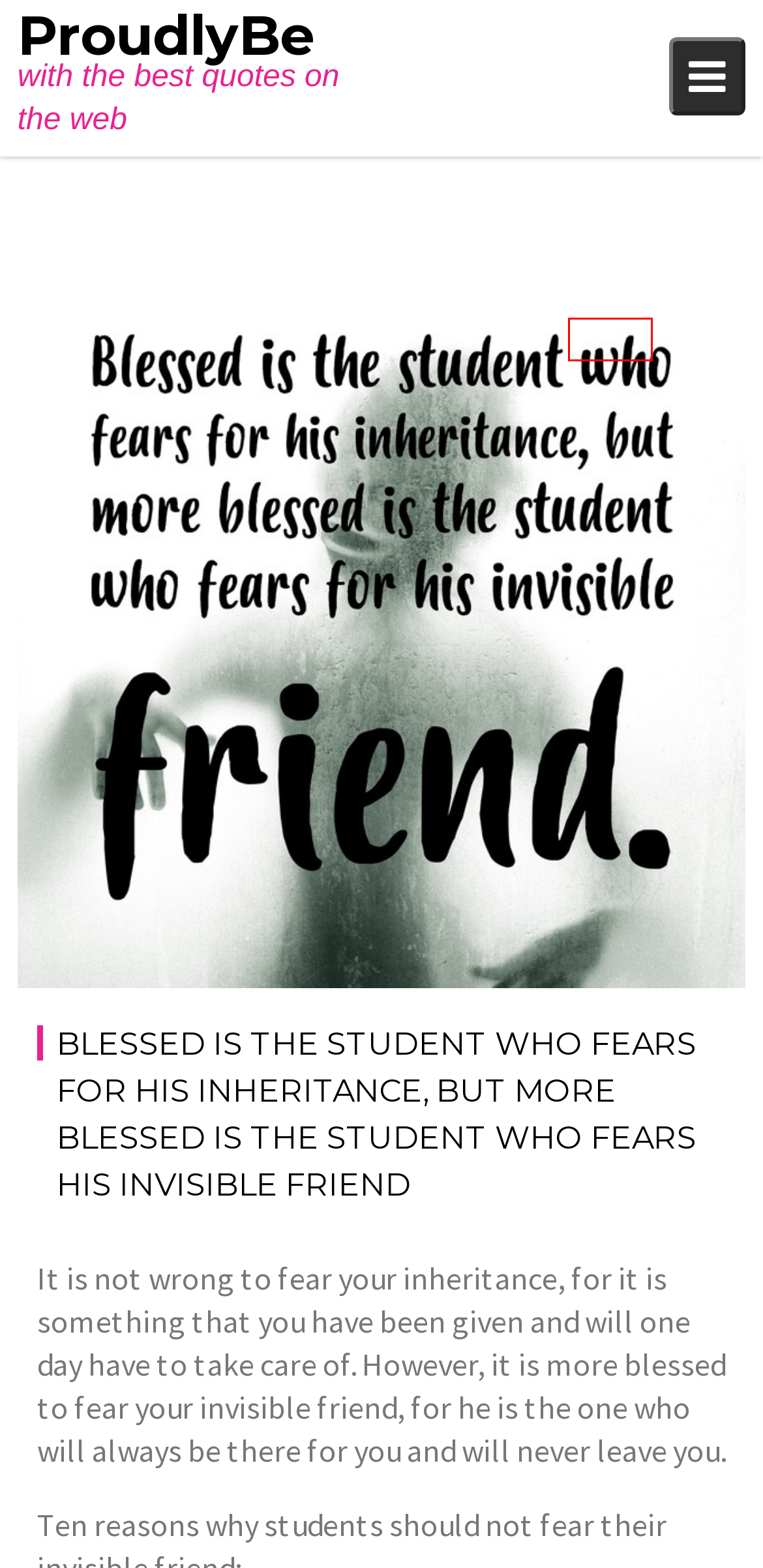You have a screenshot of a webpage with a red bounding box highlighting a UI element. Your task is to select the best webpage description that corresponds to the new webpage after clicking the element. Here are the descriptions:
A. Quotes about friend - ProudlyBe
B. Quotes about more - ProudlyBe
C. ProudlyBe - with the best quotes on the web
D. Quotes about but - ProudlyBe
E. Quotes about student - ProudlyBe
F. Quotes about blessed - ProudlyBe
G. Quotes about the - ProudlyBe
H. Quotes about inheritance - ProudlyBe

A